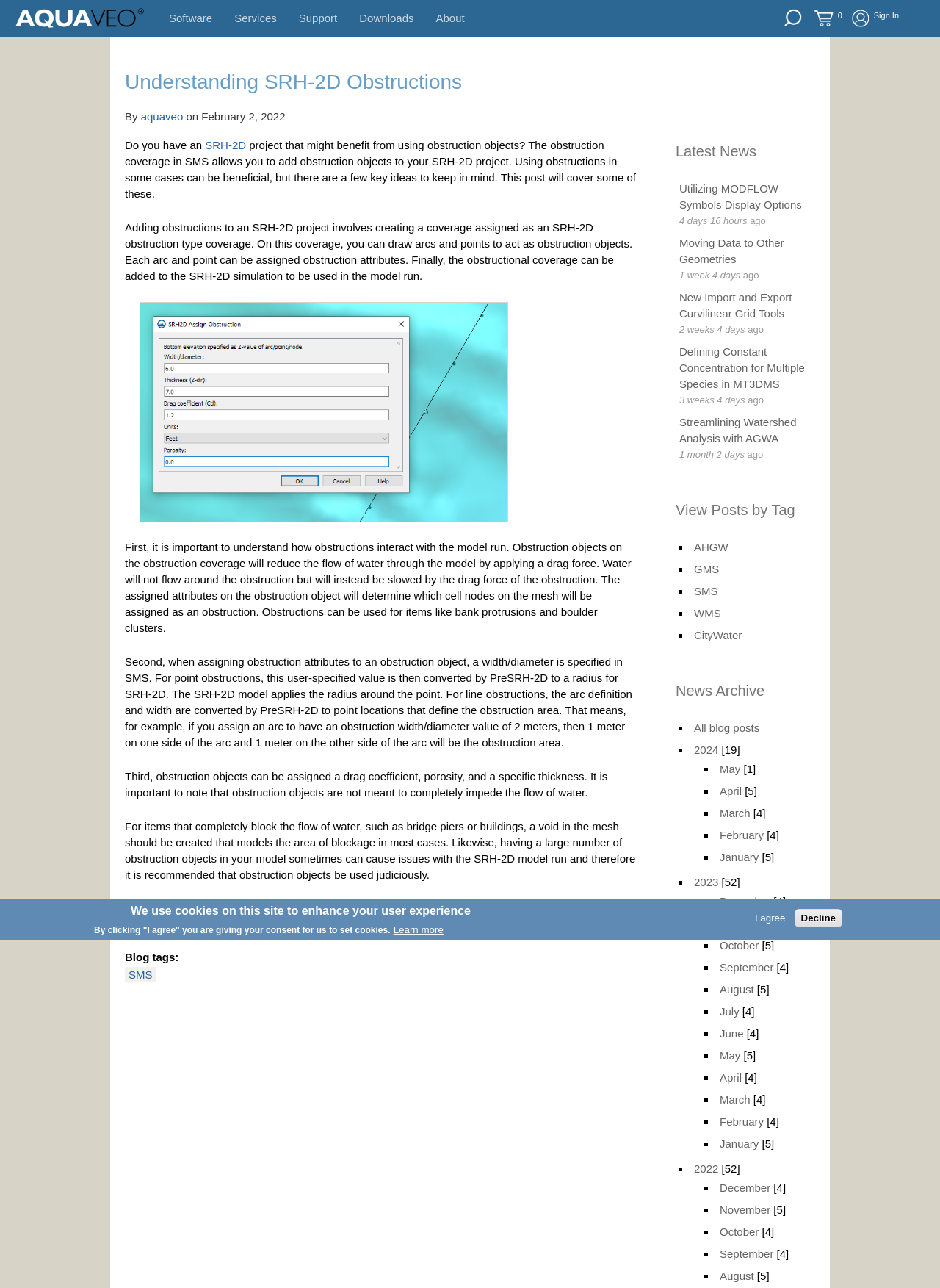How many links are there in the main navigation menu?
Give a comprehensive and detailed explanation for the question.

The main navigation menu is located at the top of the webpage and contains links to 'Home', 'Software', 'Services', 'Support', 'Downloads', and 'About'. By counting these links, we can determine that there are 6 links in the main navigation menu.